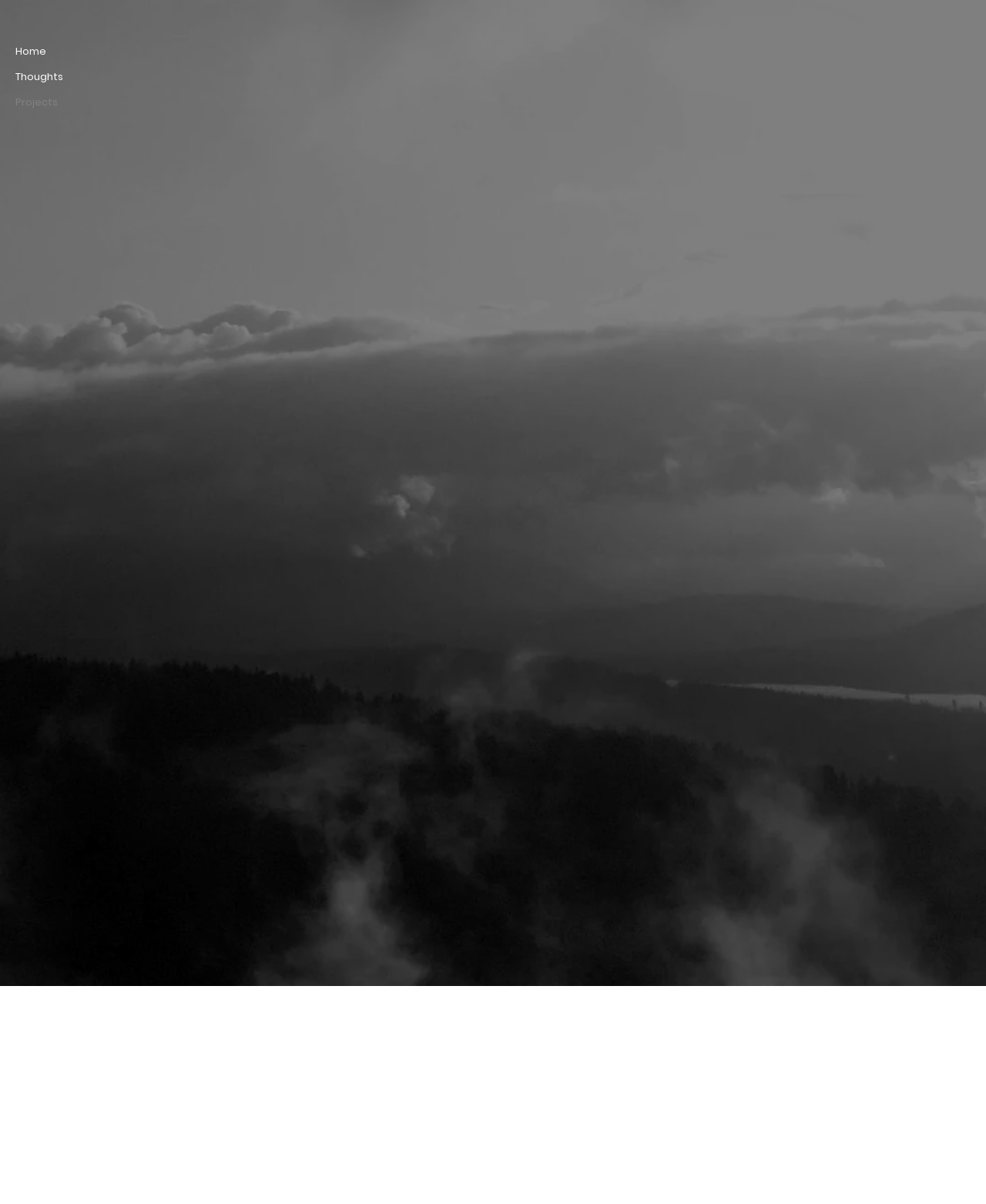What is the role of Jón Gnarr in the project?
We need a detailed and meticulous answer to the question.

The webpage mentions that Jón Gnarr, the comedian, became Mayor of Reykjavík from 2010 to 2014, which is related to the project. Therefore, his role in the project is Mayor of Reykjavík.